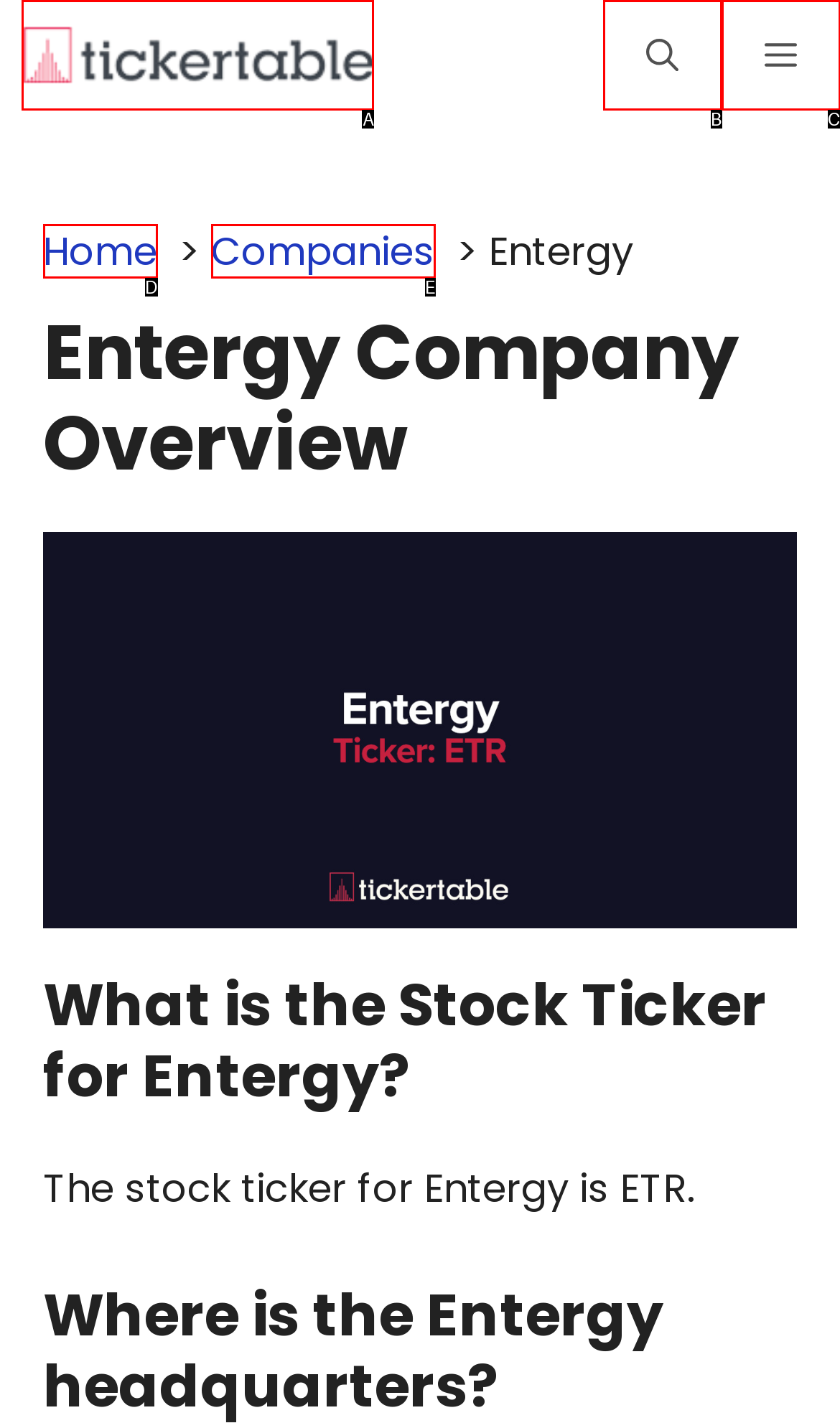Select the letter from the given choices that aligns best with the description: title="Ticker Table". Reply with the specific letter only.

A